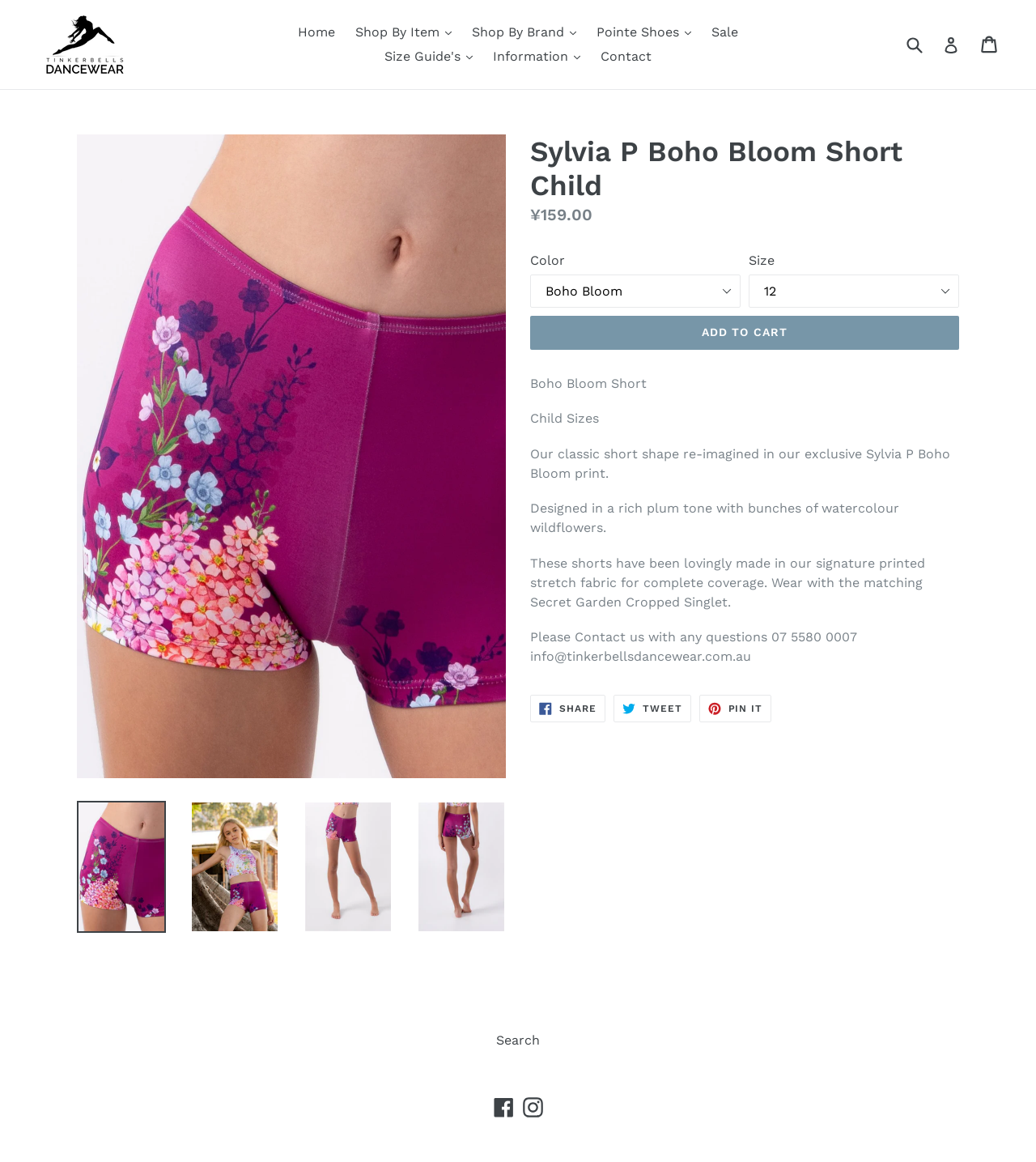Examine the image carefully and respond to the question with a detailed answer: 
What is the recommended matching item for the Sylvia P Boho Bloom Short Child?

I found the answer by reading the product description, which suggests wearing the shorts with the matching 'Secret Garden Cropped Singlet'.